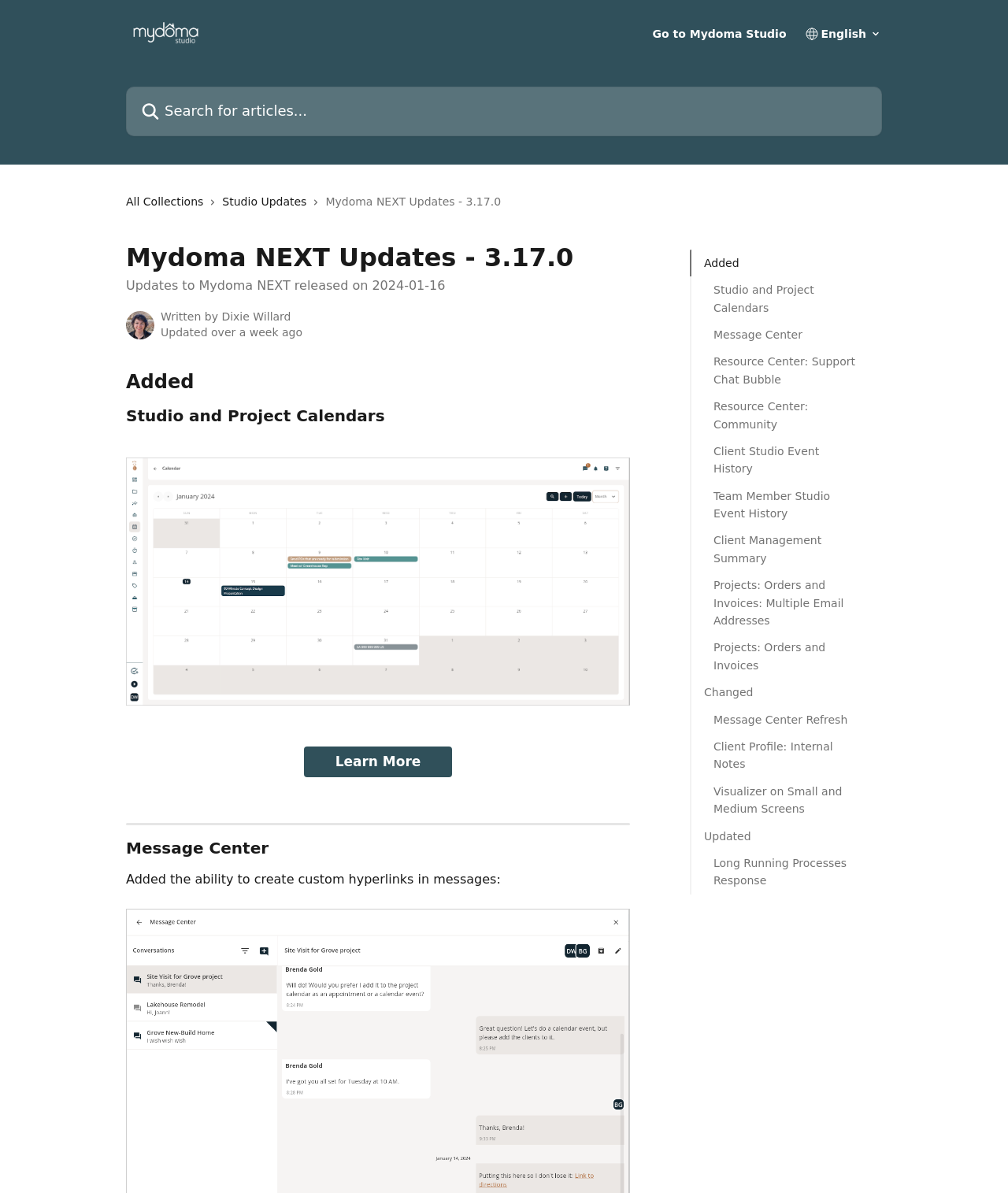Respond to the question below with a single word or phrase: What is the category of the 'Client Studio Event History' link?

Added